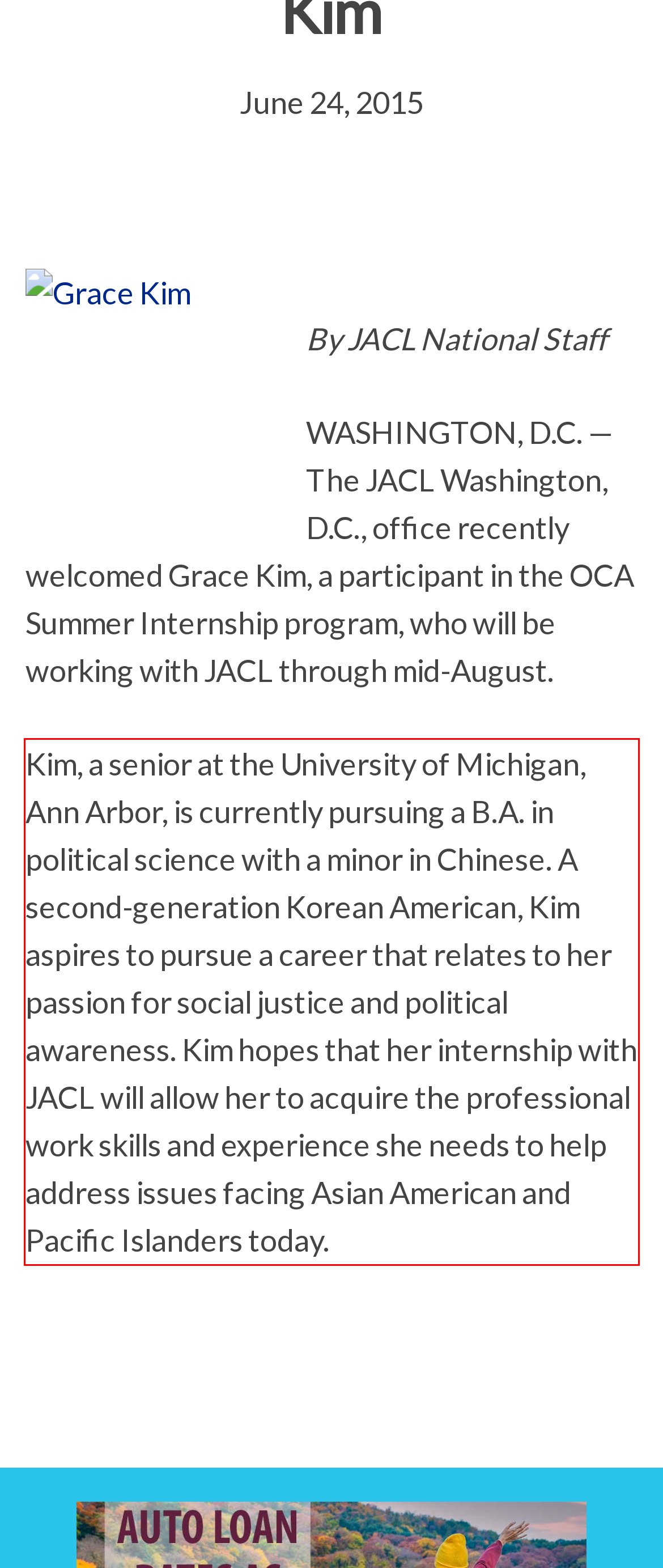You have a screenshot of a webpage with a red bounding box. Use OCR to generate the text contained within this red rectangle.

Kim, a senior at the University of Michigan, Ann Arbor, is currently pursuing a B.A. in political science with a minor in Chinese. A second-generation Korean American, Kim aspires to pursue a career that relates to her passion for social justice and political awareness. Kim hopes that her internship with JACL will allow her to acquire the professional work skills and experience she needs to help address issues facing Asian American and Pacific Islanders today.